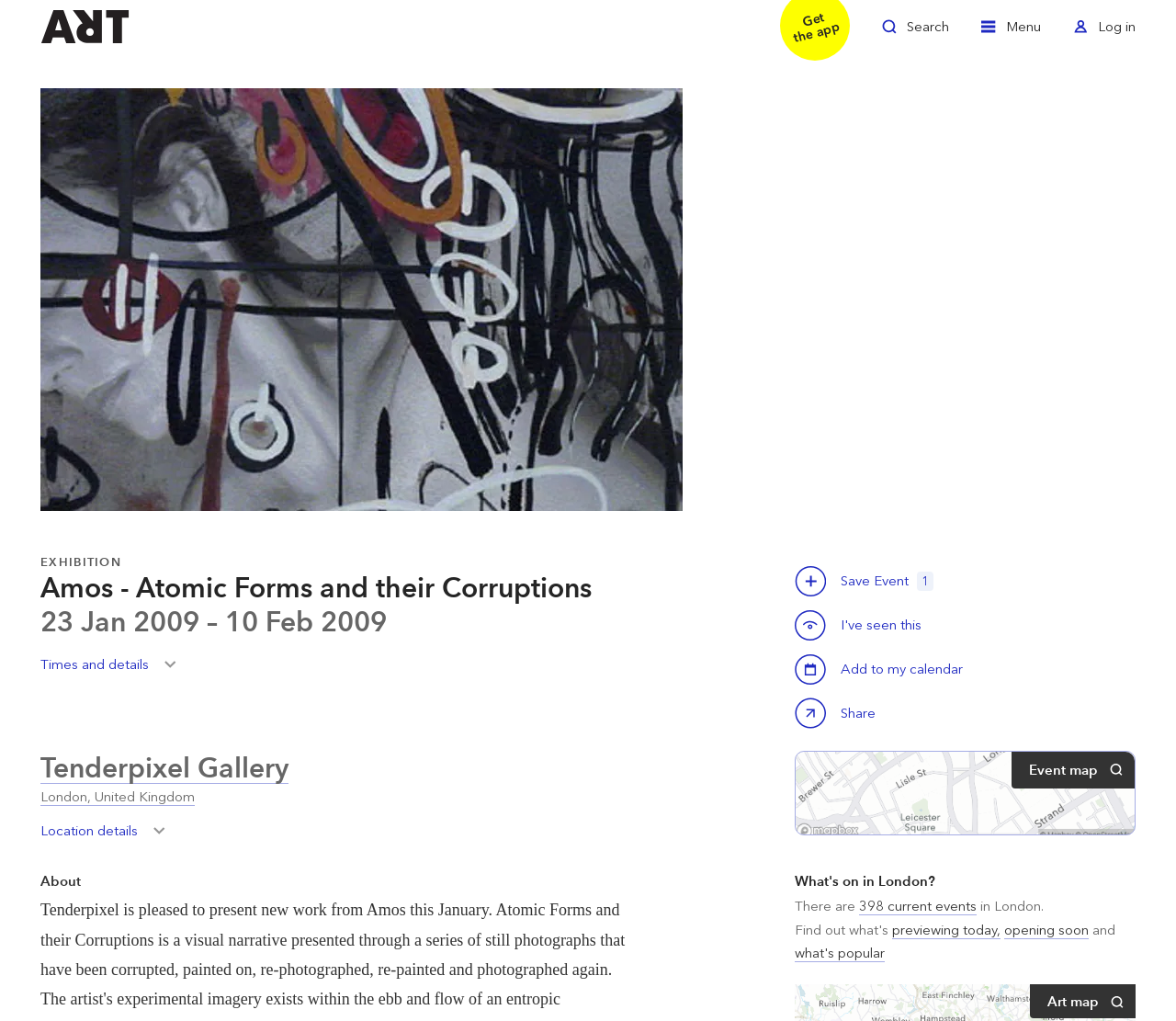Identify the bounding box coordinates of the section that should be clicked to achieve the task described: "Toggle search".

[0.75, 0.014, 0.807, 0.05]